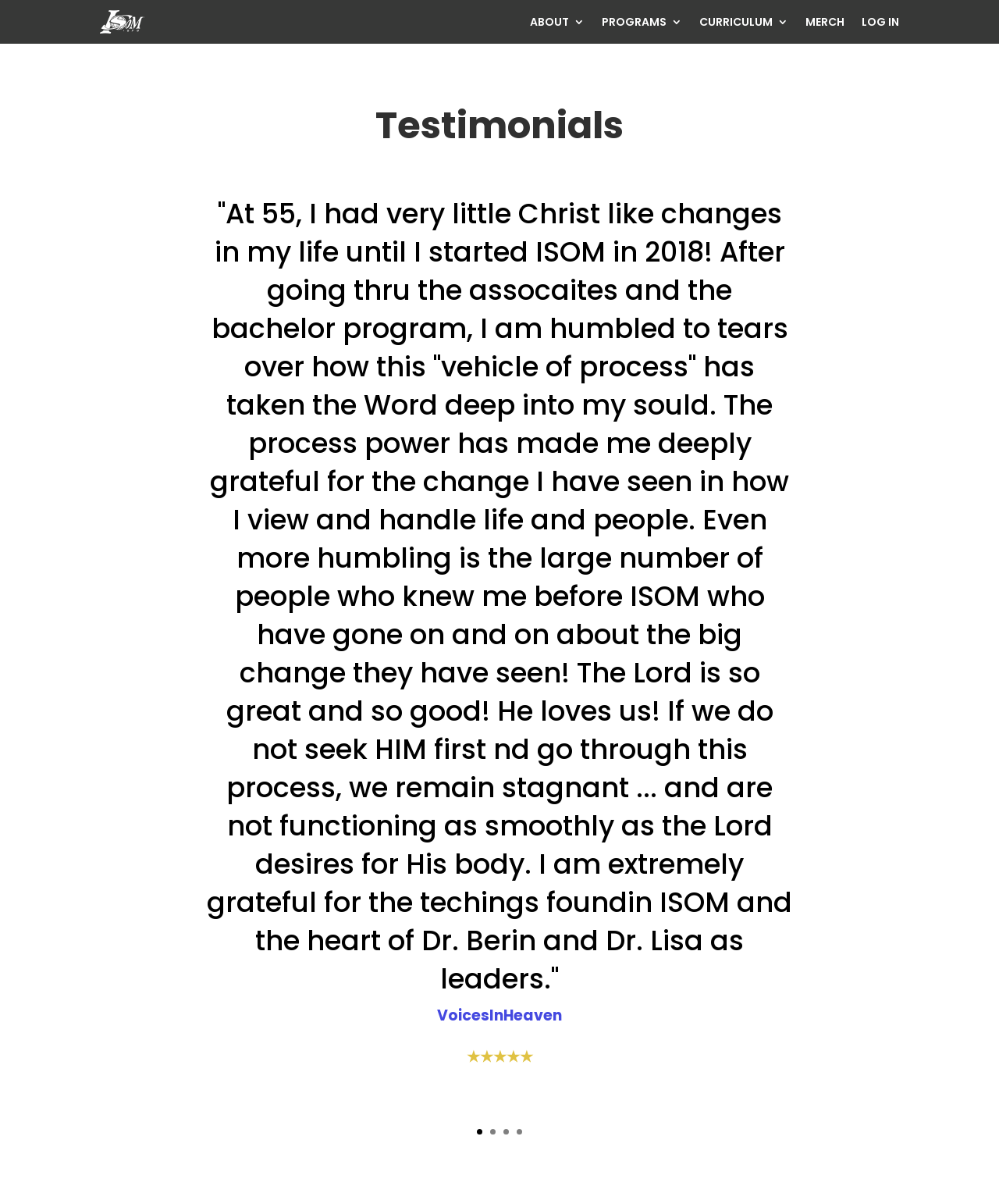Identify the bounding box for the UI element described as: "Log In". Ensure the coordinates are four float numbers between 0 and 1, formatted as [left, top, right, bottom].

[0.862, 0.014, 0.9, 0.028]